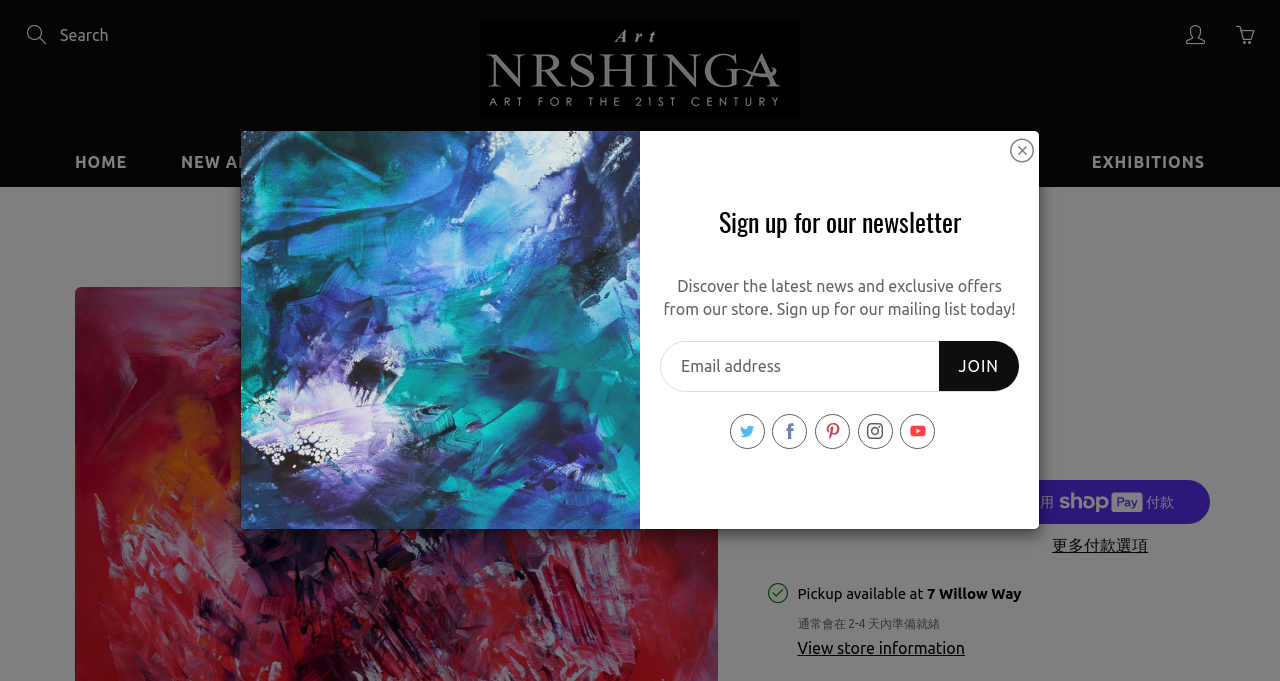Find the bounding box coordinates of the clickable area required to complete the following action: "Add to cart".

[0.588, 0.705, 0.759, 0.773]